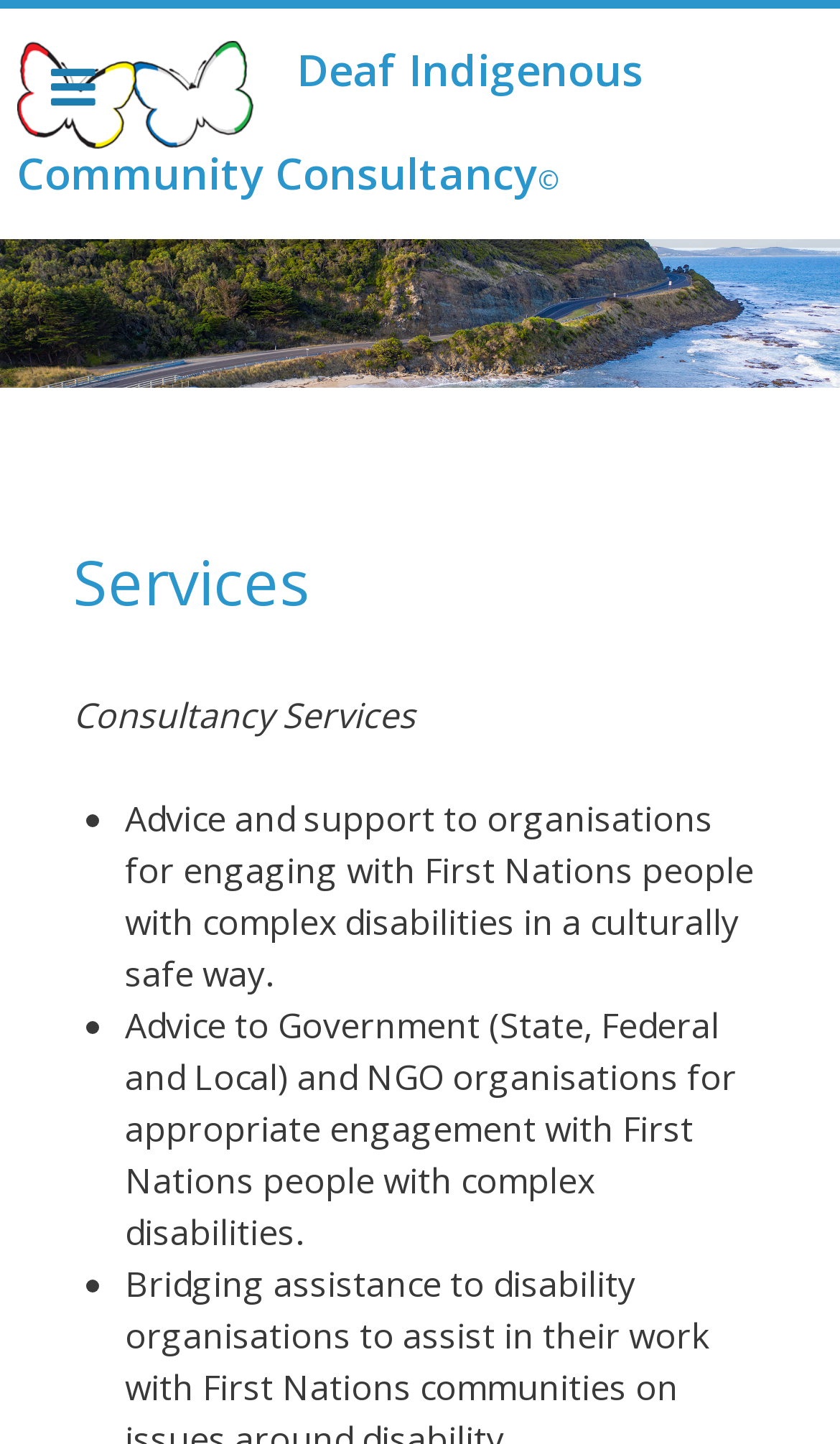What is the focus of the consultancy?
Can you provide a detailed and comprehensive answer to the question?

I found the answer by reading the text under the 'Services' heading. The consultancy provides advice and support related to engaging with 'First Nations people with complex disabilities', which suggests that the focus of the consultancy is on Deaf Indigenous peoples.